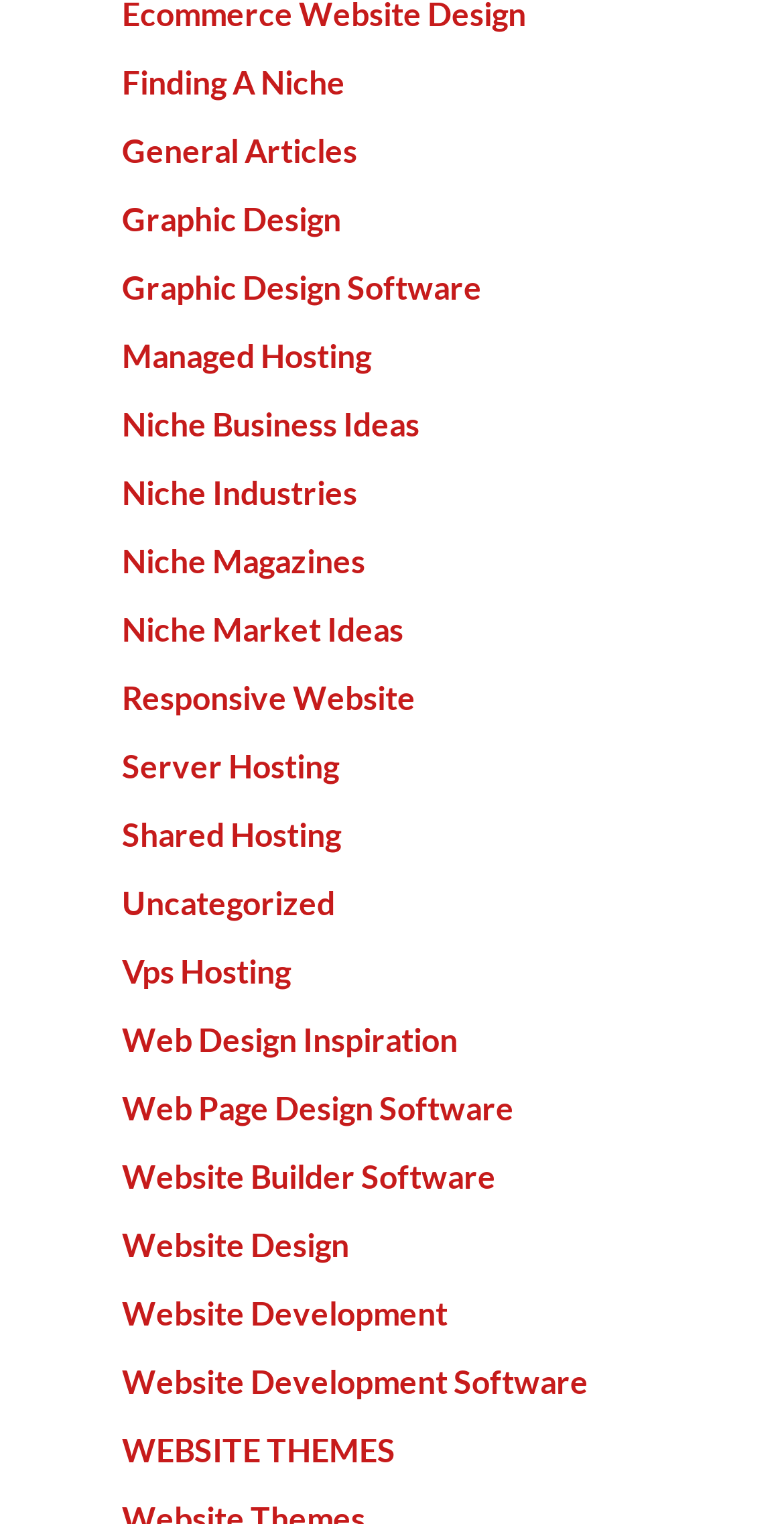Find the bounding box coordinates of the clickable element required to execute the following instruction: "visit Graphic Design Software". Provide the coordinates as four float numbers between 0 and 1, i.e., [left, top, right, bottom].

[0.155, 0.175, 0.614, 0.2]